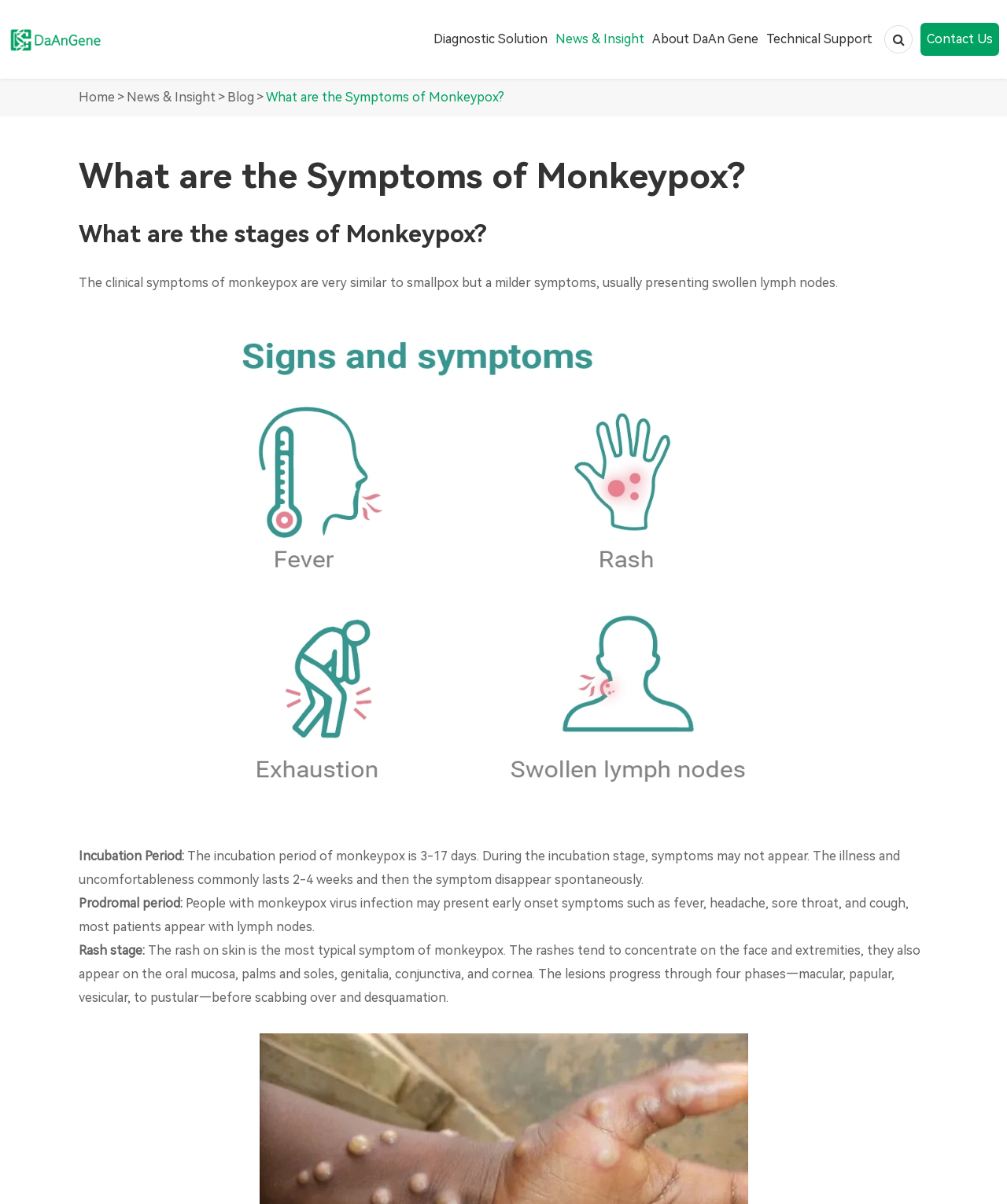Please find the bounding box coordinates of the element that must be clicked to perform the given instruction: "Visit News & Insight". The coordinates should be four float numbers from 0 to 1, i.e., [left, top, right, bottom].

[0.548, 0.019, 0.644, 0.046]